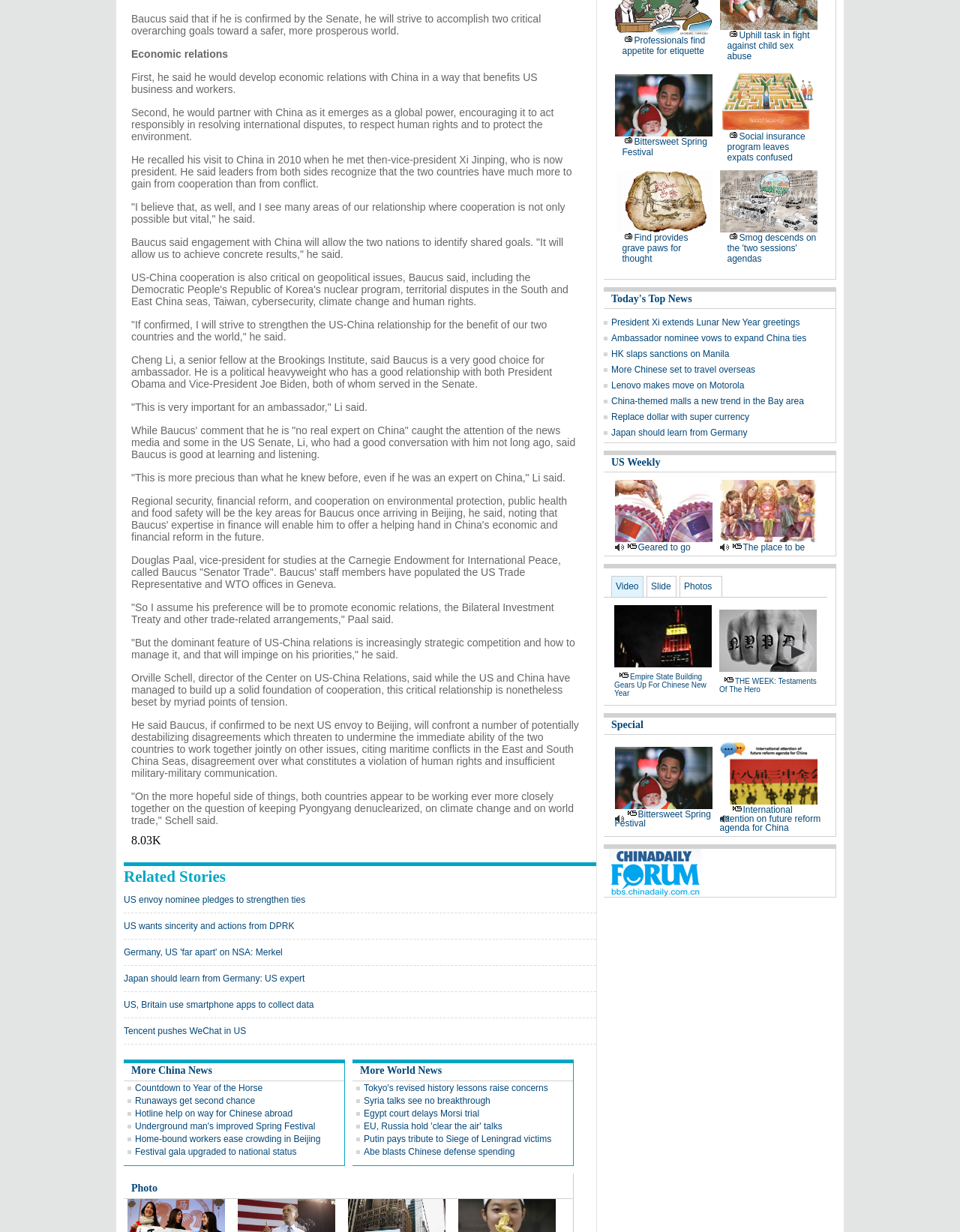Using the description "parent_node: Bittersweet Spring Festival", locate and provide the bounding box of the UI element.

[0.64, 0.648, 0.742, 0.659]